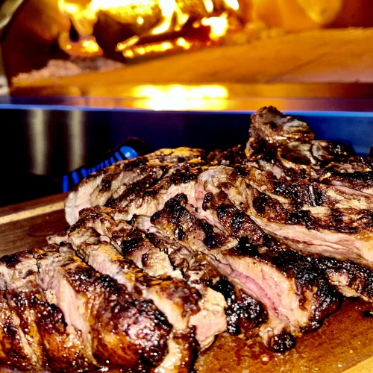What is the material of the cutting board?
Deliver a detailed and extensive answer to the question.

The caption describes the cutting board as rustic wooden, suggesting that the material used to make the cutting board is wood, and it has a rustic or natural appearance.